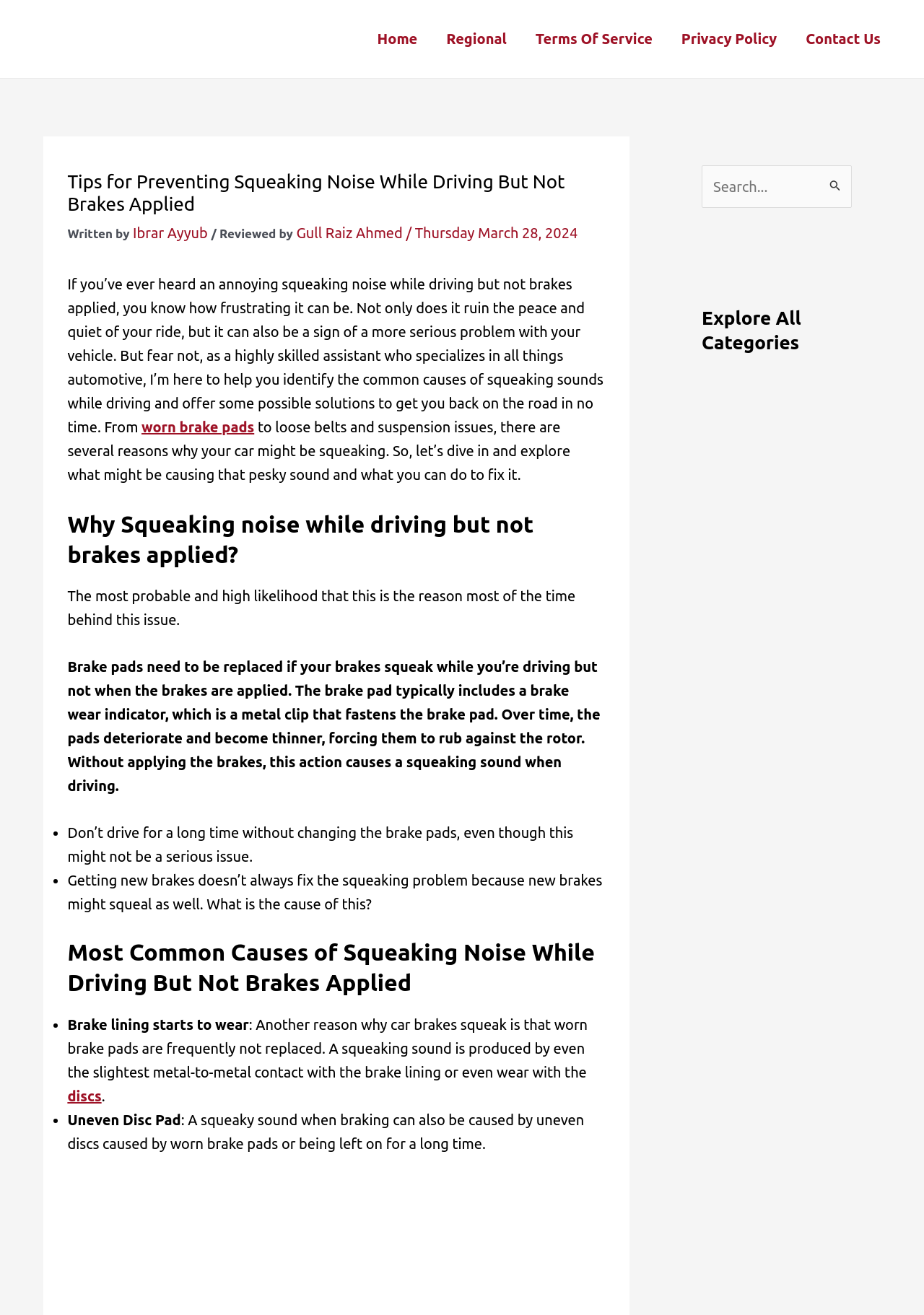Please identify the bounding box coordinates for the region that you need to click to follow this instruction: "Click on the link 'Why Is GHS so Important in the Workplace?'".

None